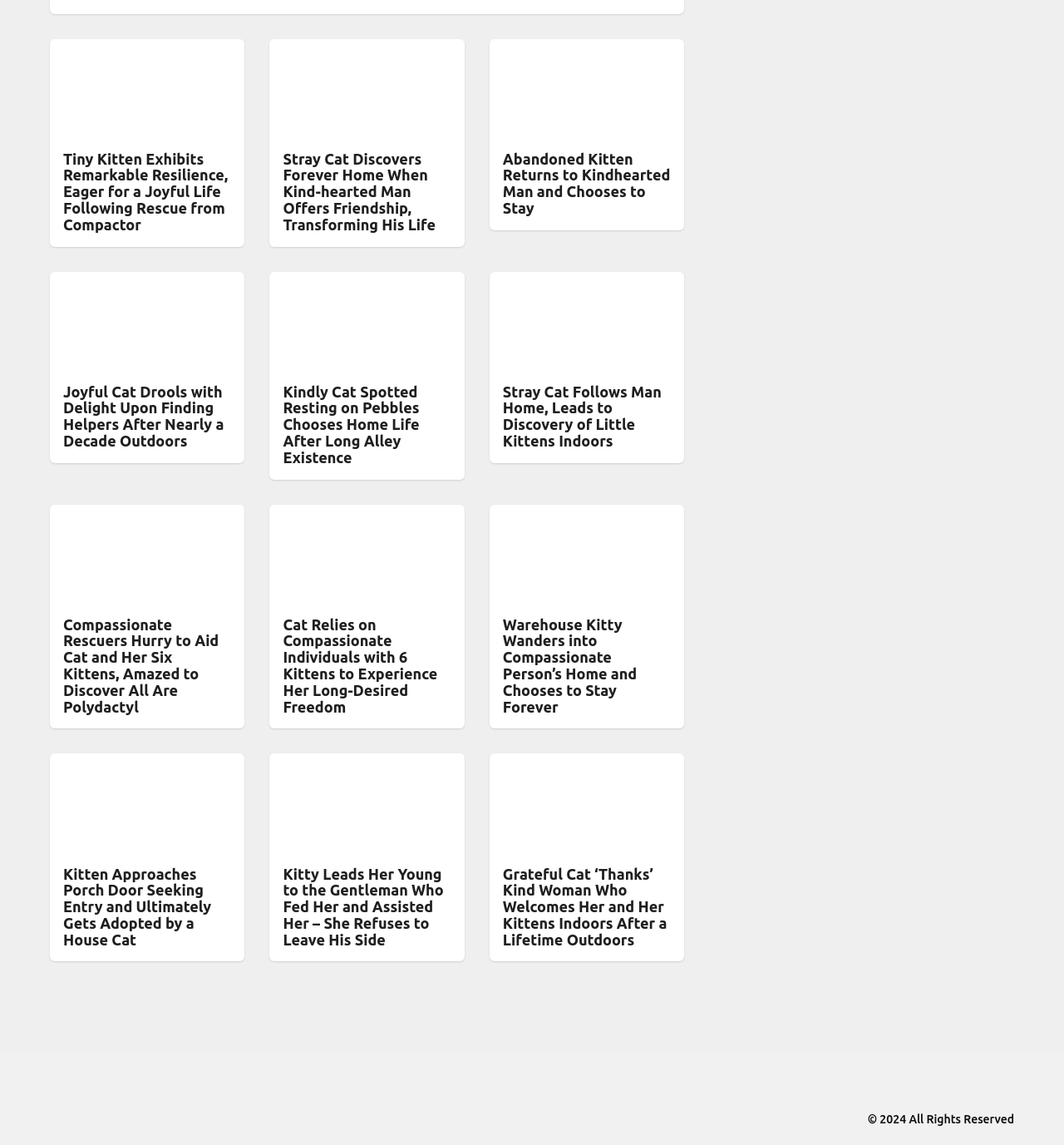Are the articles arranged in a single column or multiple columns?
Utilize the information in the image to give a detailed answer to the question.

I analyzed the bounding box coordinates of the article elements and found that they are arranged vertically, suggesting that the articles are arranged in a single column.